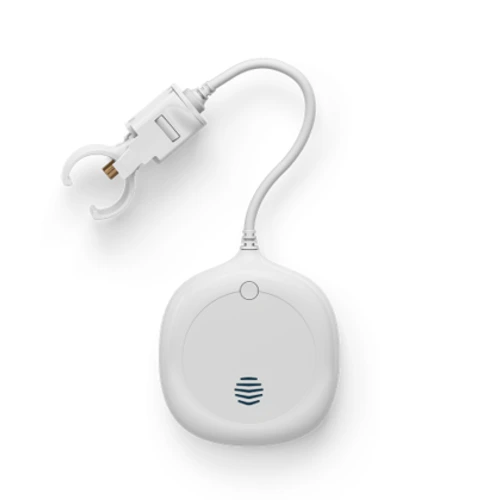What is the partnership between?
Using the image as a reference, give a one-word or short phrase answer.

South East Water and Centrica Hive